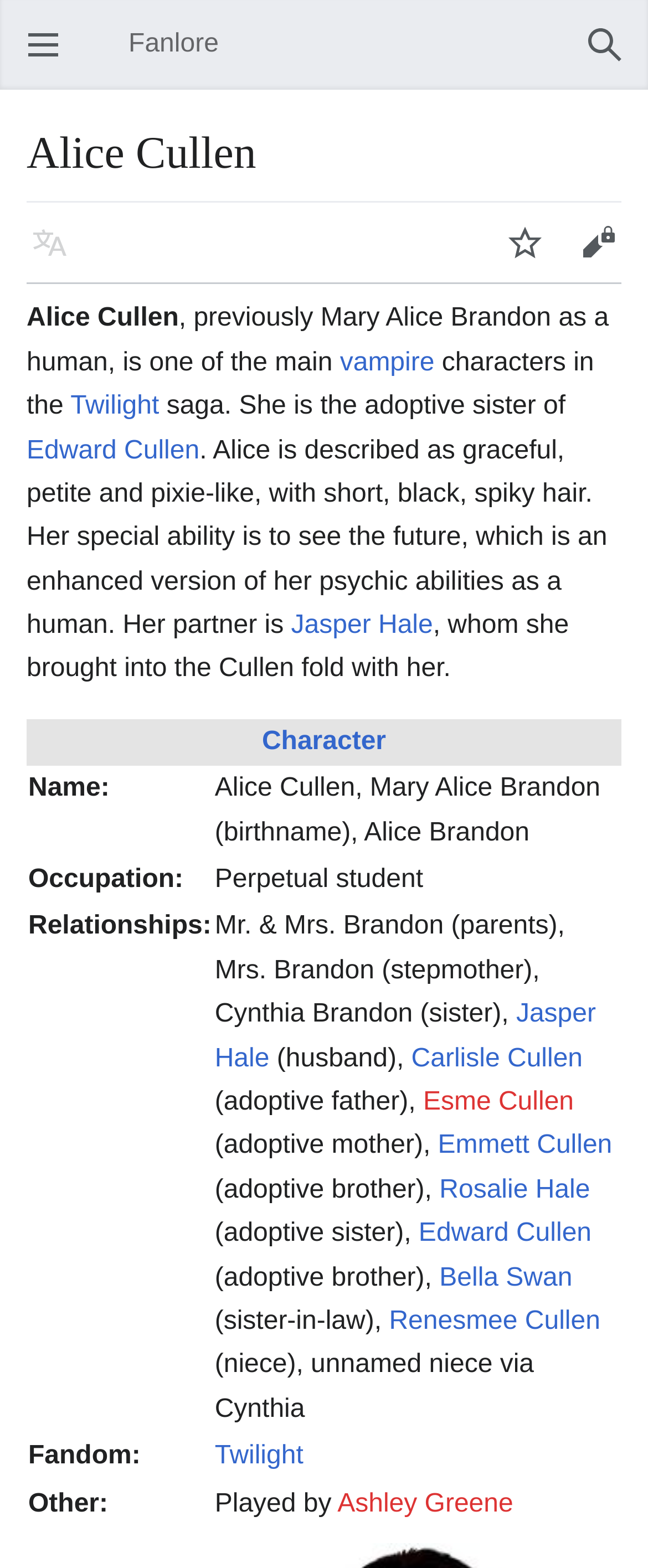Please give a succinct answer to the question in one word or phrase:
What is Alice Cullen's special ability?

seeing the future